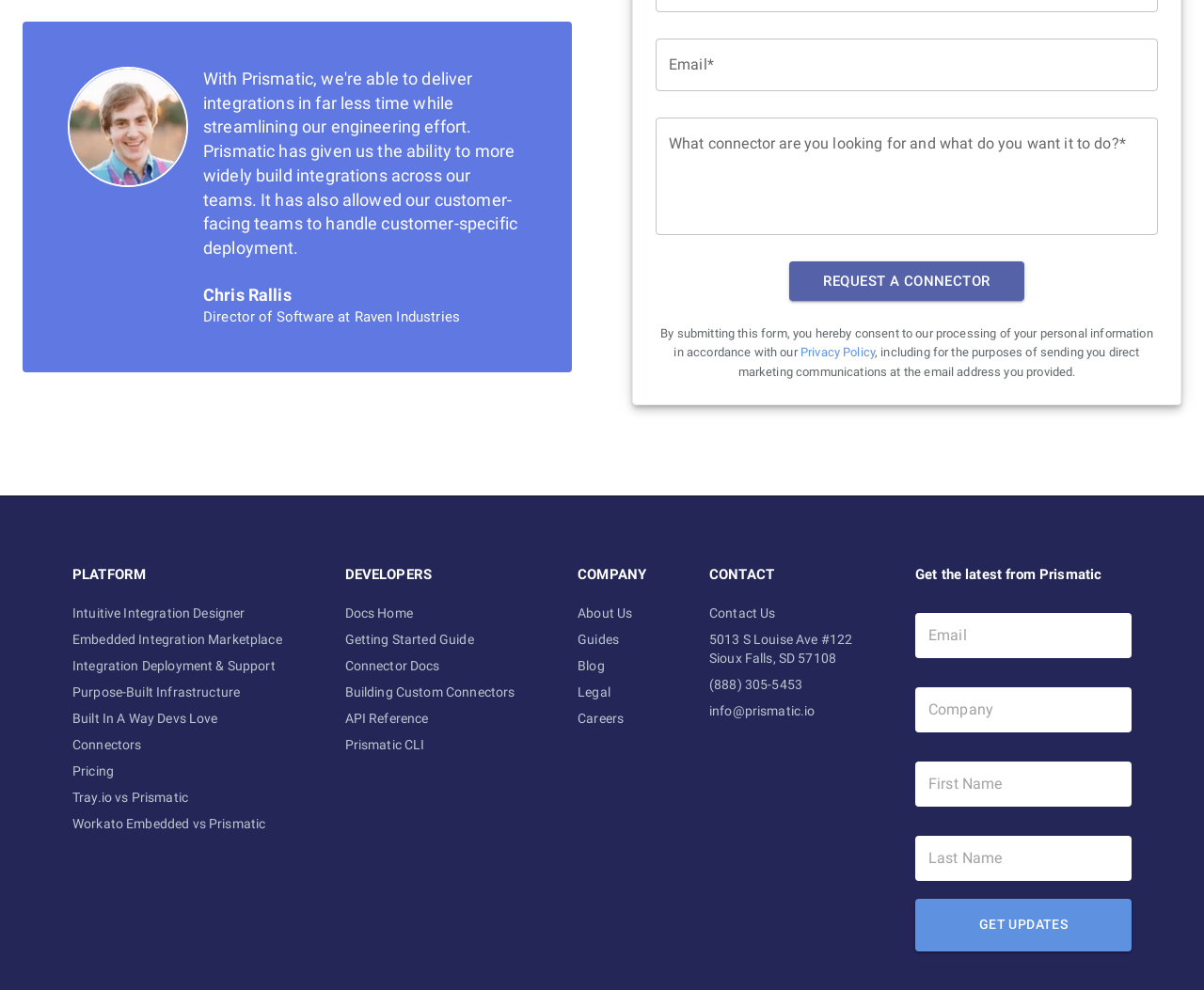Identify the bounding box coordinates for the element you need to click to achieve the following task: "Get updates". Provide the bounding box coordinates as four float numbers between 0 and 1, in the form [left, top, right, bottom].

[0.76, 0.908, 0.94, 0.961]